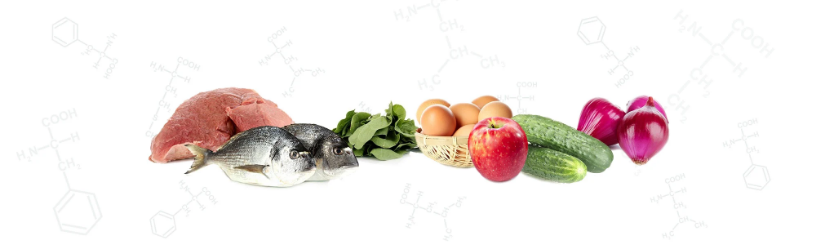What is the purpose of the chemical structures in the background?
Please answer using one word or phrase, based on the screenshot.

Emphasizing amino acids' importance